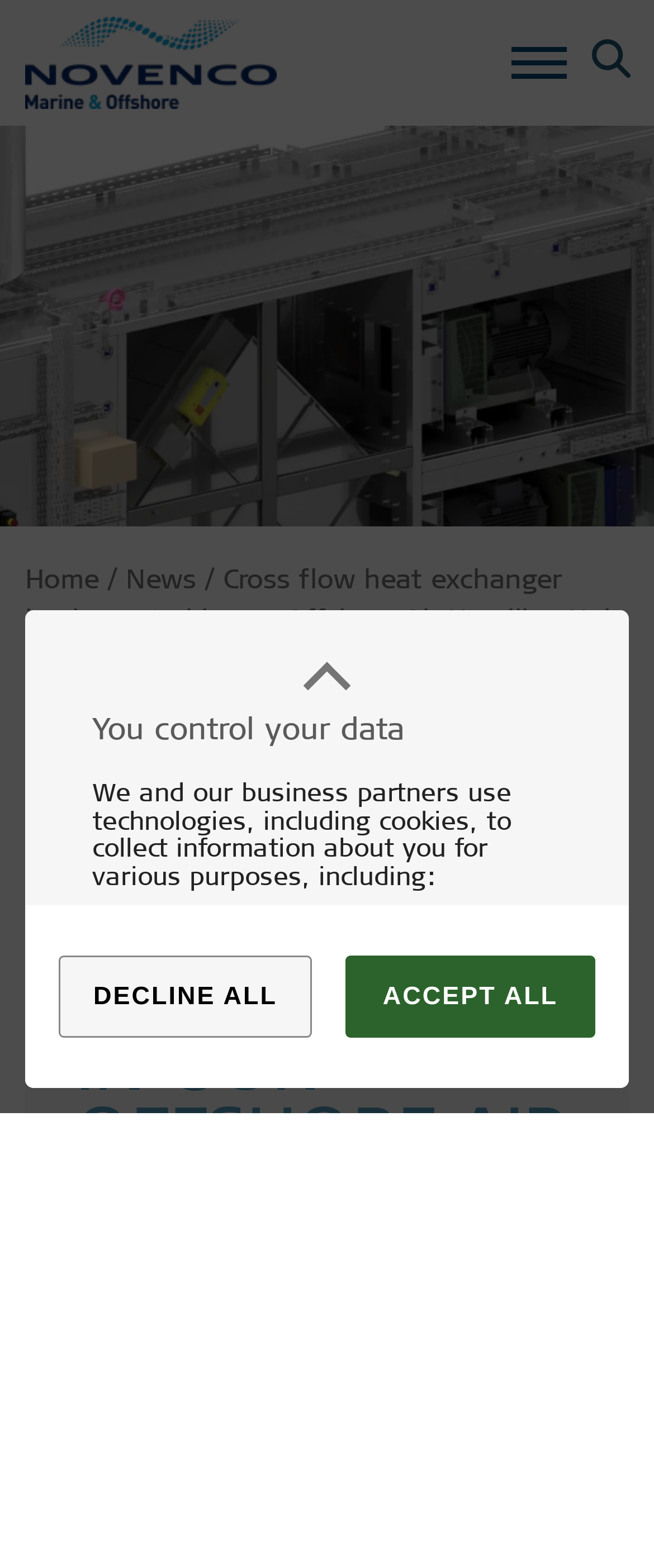Find the bounding box coordinates corresponding to the UI element with the description: "Home". The coordinates should be formatted as [left, top, right, bottom], with values as floats between 0 and 1.

[0.038, 0.359, 0.151, 0.38]